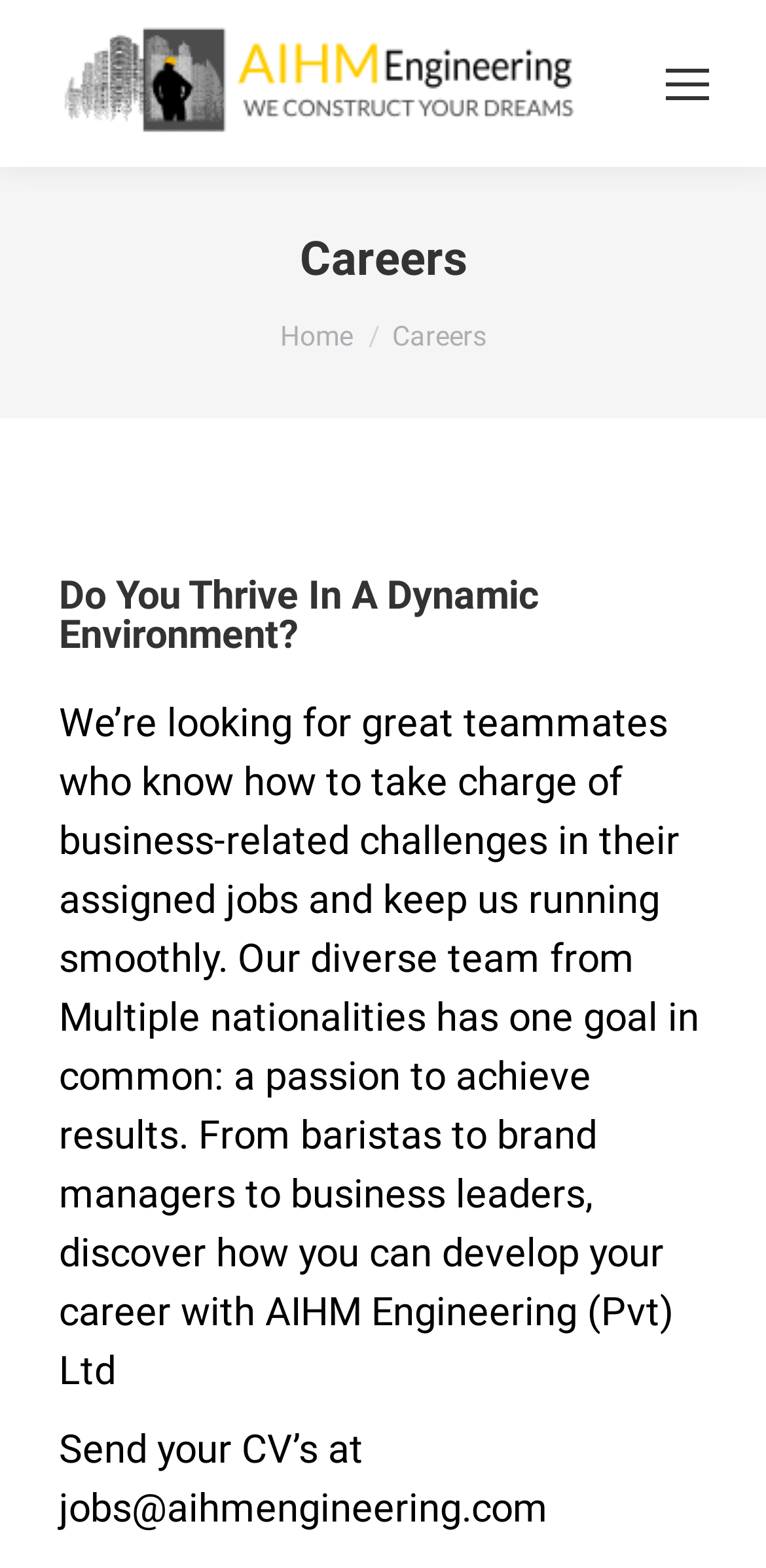Create a detailed narrative of the webpage’s visual and textual elements.

The webpage is about careers at AIHM Engineering, with a prominent heading "Careers" at the top center of the page. Below the heading, there is a breadcrumb navigation section with links to "Home" and "Careers". 

On the top left, there is a logo of AIHM Engineering, which is also a link. Next to the logo, there is a mobile menu icon link. 

The main content of the page starts with a heading "Do You Thrive In A Dynamic Environment?" which spans almost the entire width of the page. Below this heading, there is a paragraph of text describing the company's team and career development opportunities. 

At the bottom of the page, there is a section with the company name "AIHM Engineering (Pvt) Ltd" and a call-to-action to send CVs to a specific email address. 

Finally, at the bottom right corner of the page, there is a "Go to Top" link.